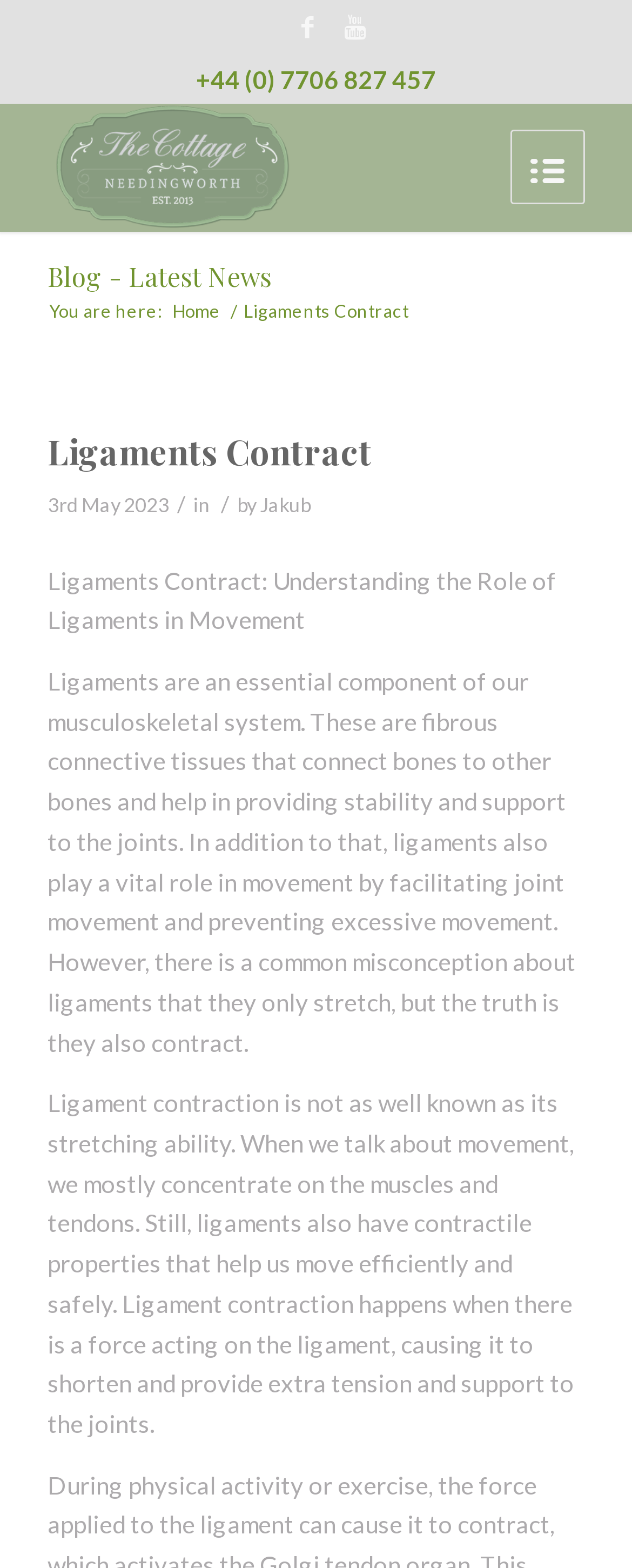Determine the bounding box coordinates of the clickable element to achieve the following action: 'Go to the home page'. Provide the coordinates as four float values between 0 and 1, formatted as [left, top, right, bottom].

[0.265, 0.19, 0.357, 0.206]